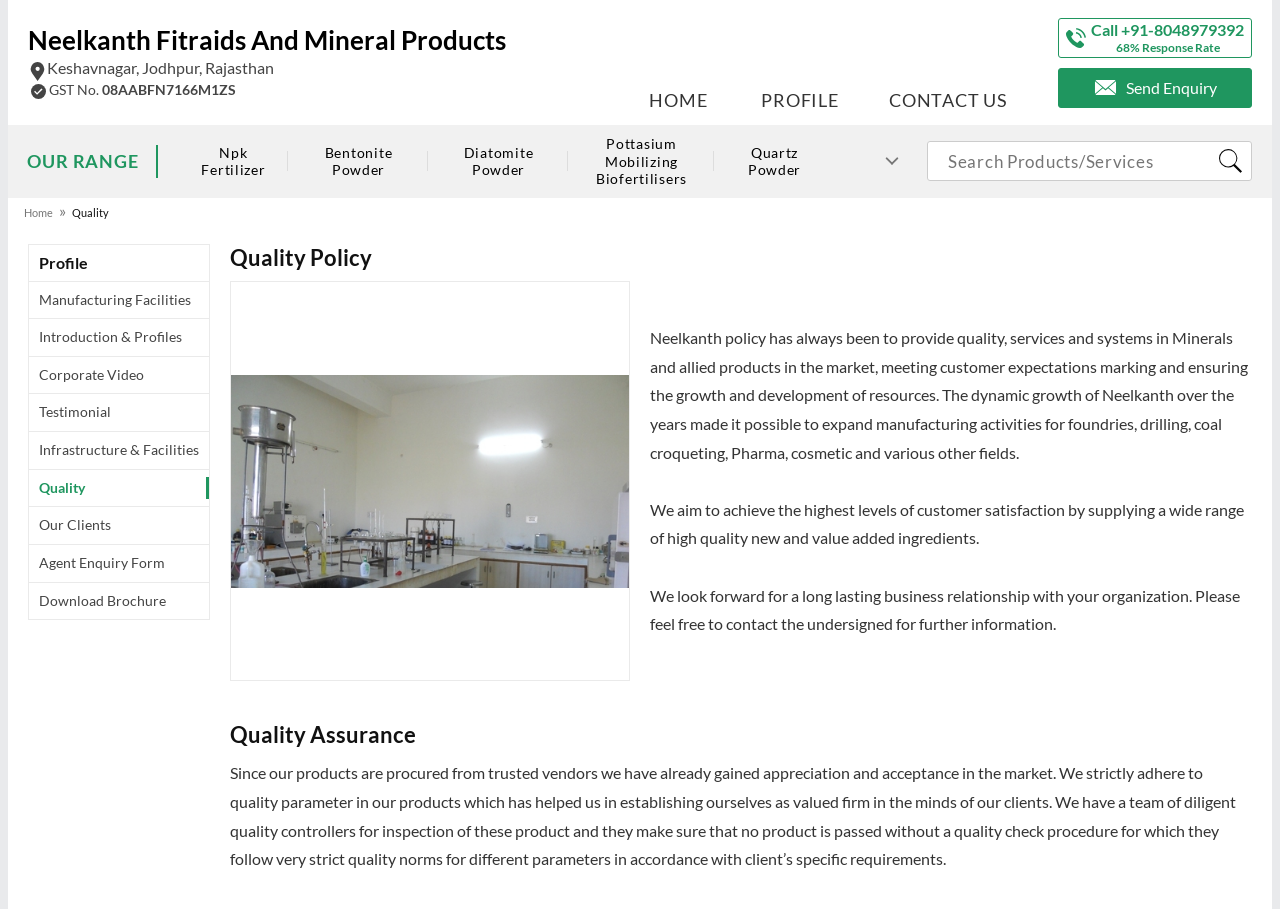Specify the bounding box coordinates of the area to click in order to follow the given instruction: "Click on the 'HOME' link."

[0.499, 0.0, 0.56, 0.127]